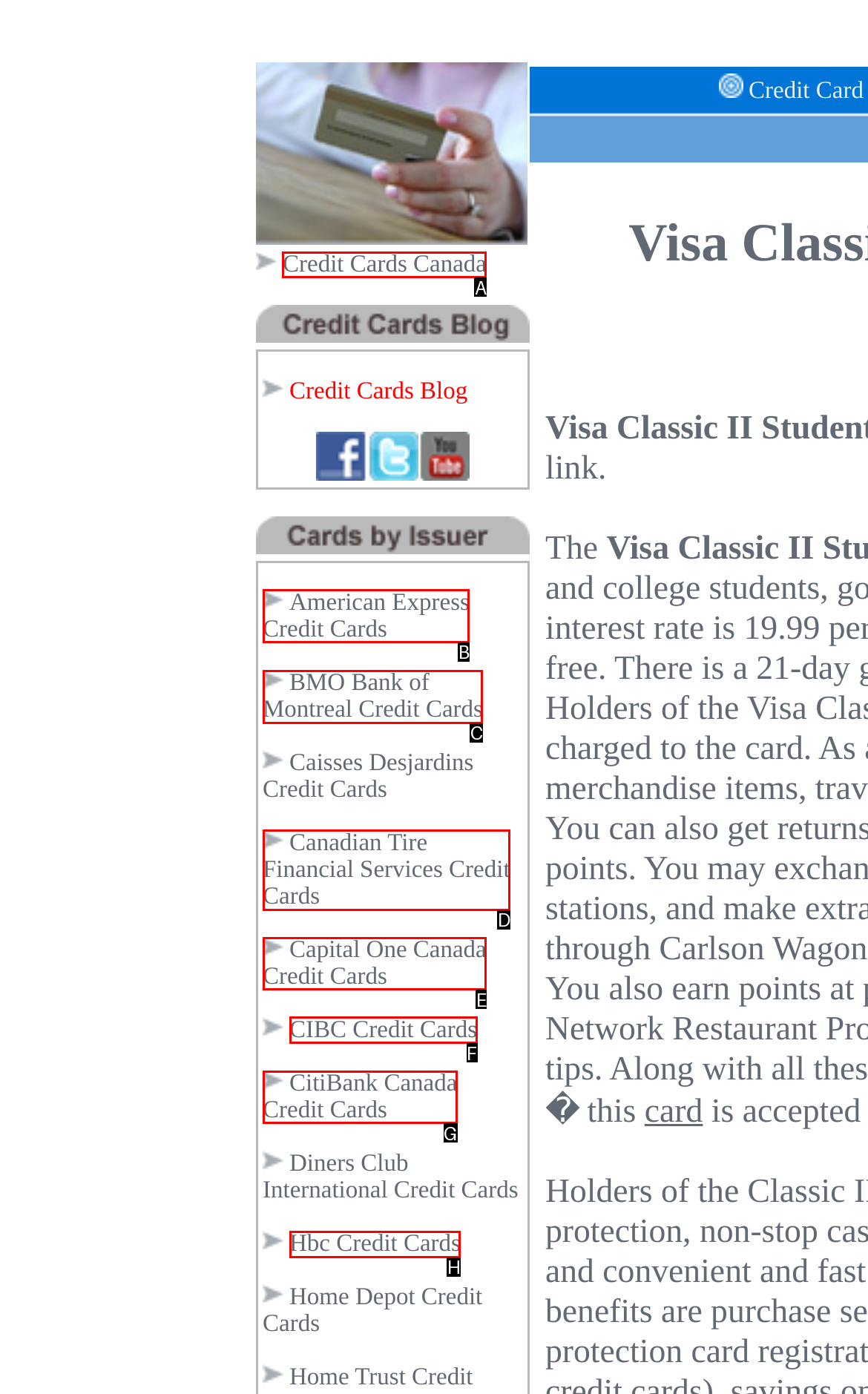Decide which HTML element to click to complete the task: Click the 'American Express Credit Cards' link Provide the letter of the appropriate option.

B